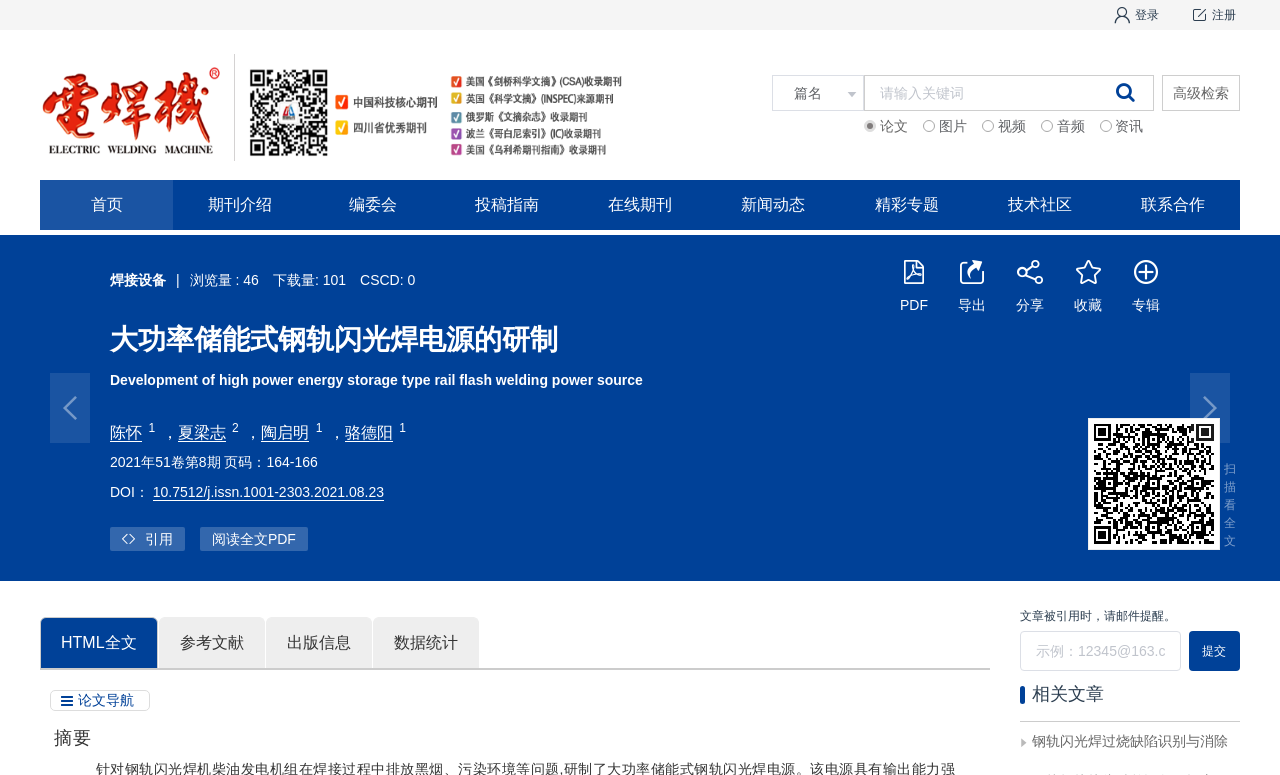Predict the bounding box of the UI element that fits this description: "placeholder="示例：12345@163.com"".

[0.797, 0.814, 0.923, 0.866]